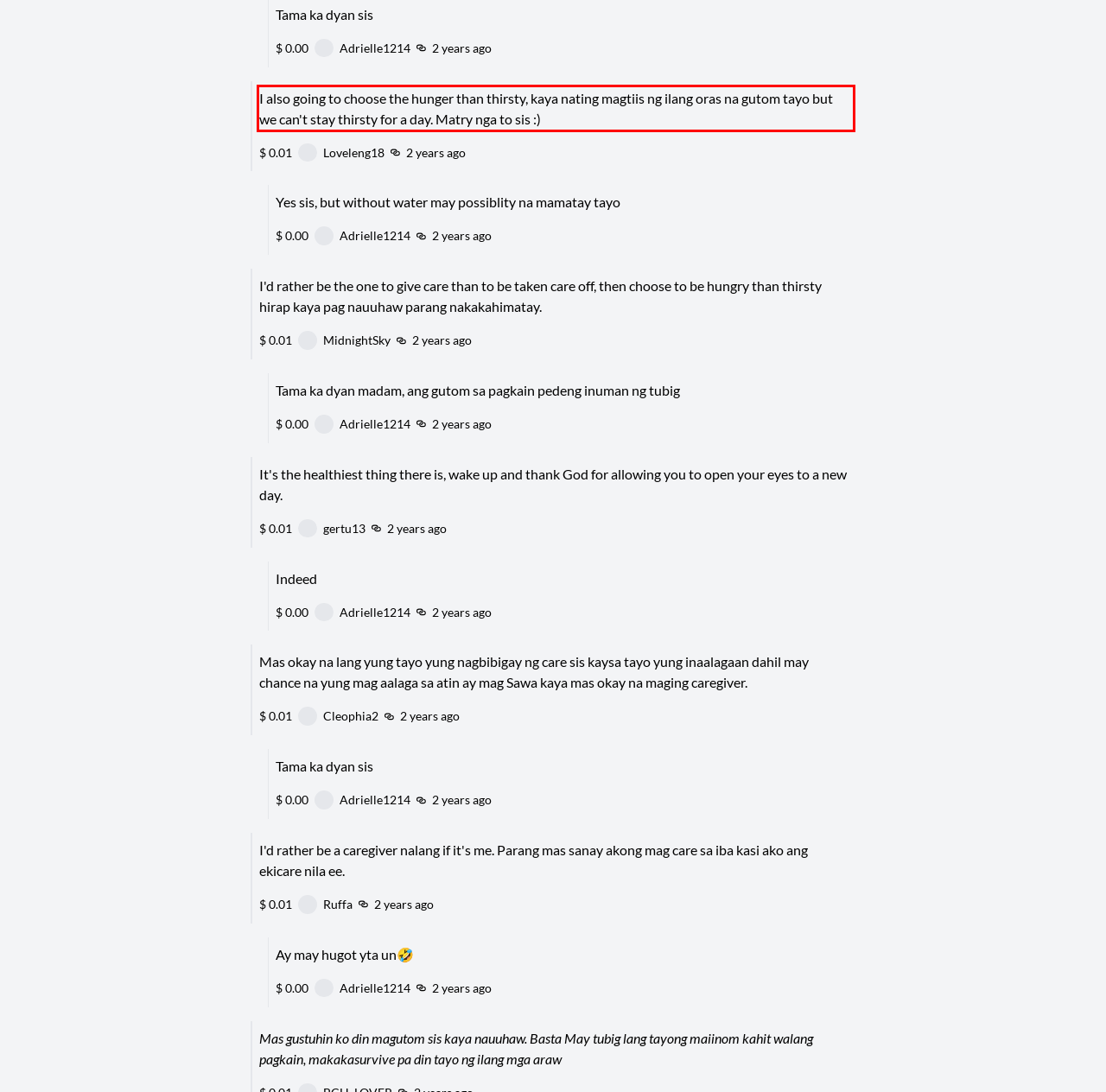Look at the provided screenshot of the webpage and perform OCR on the text within the red bounding box.

I also going to choose the hunger than thirsty, kaya nating magtiis ng ilang oras na gutom tayo but we can't stay thirsty for a day. Matry nga to sis :)